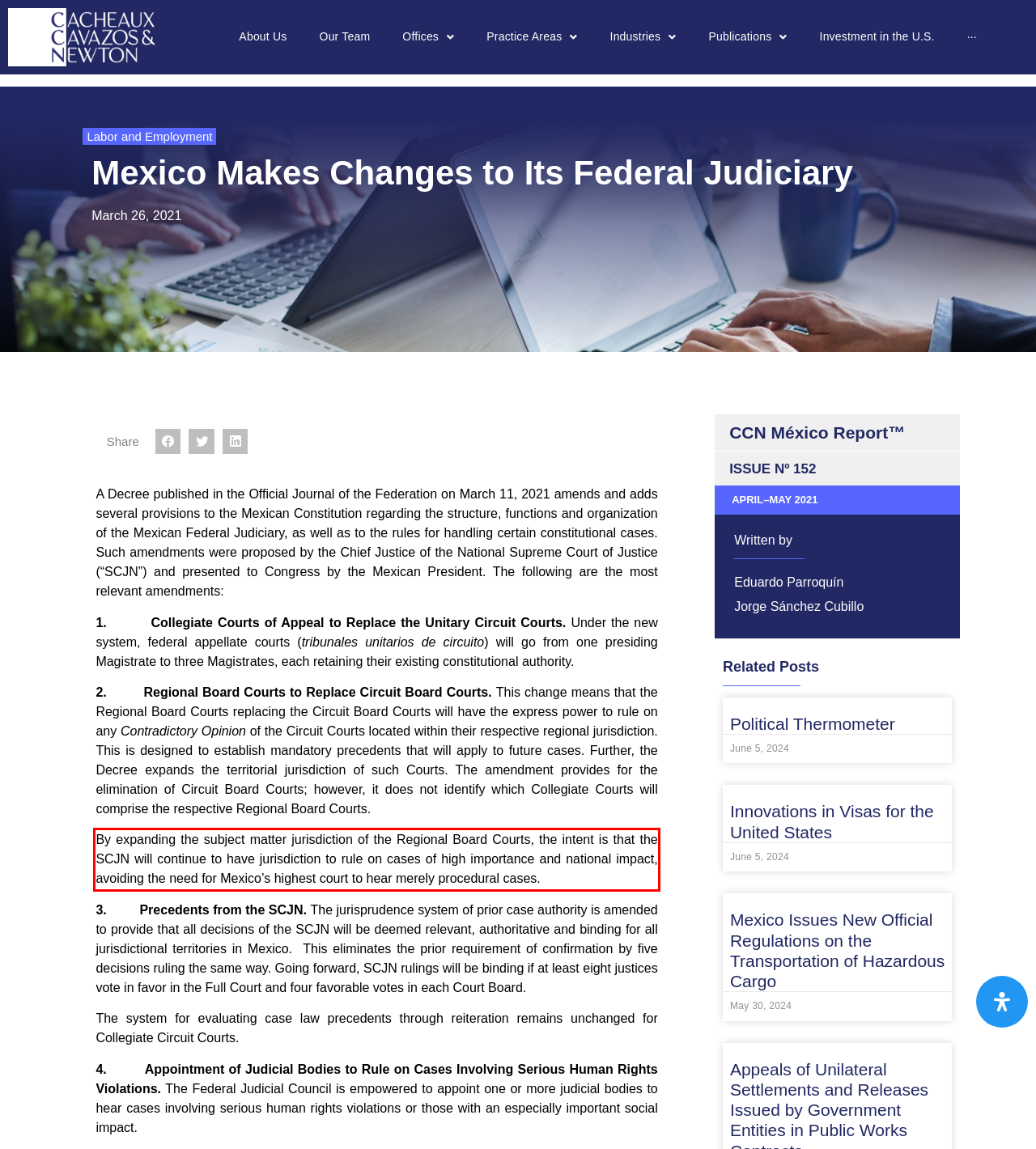You have a screenshot of a webpage with a red bounding box. Identify and extract the text content located inside the red bounding box.

By expanding the subject matter jurisdiction of the Regional Board Courts, the intent is that the SCJN will continue to have jurisdiction to rule on cases of high importance and national impact, avoiding the need for Mexico’s highest court to hear merely procedural cases.